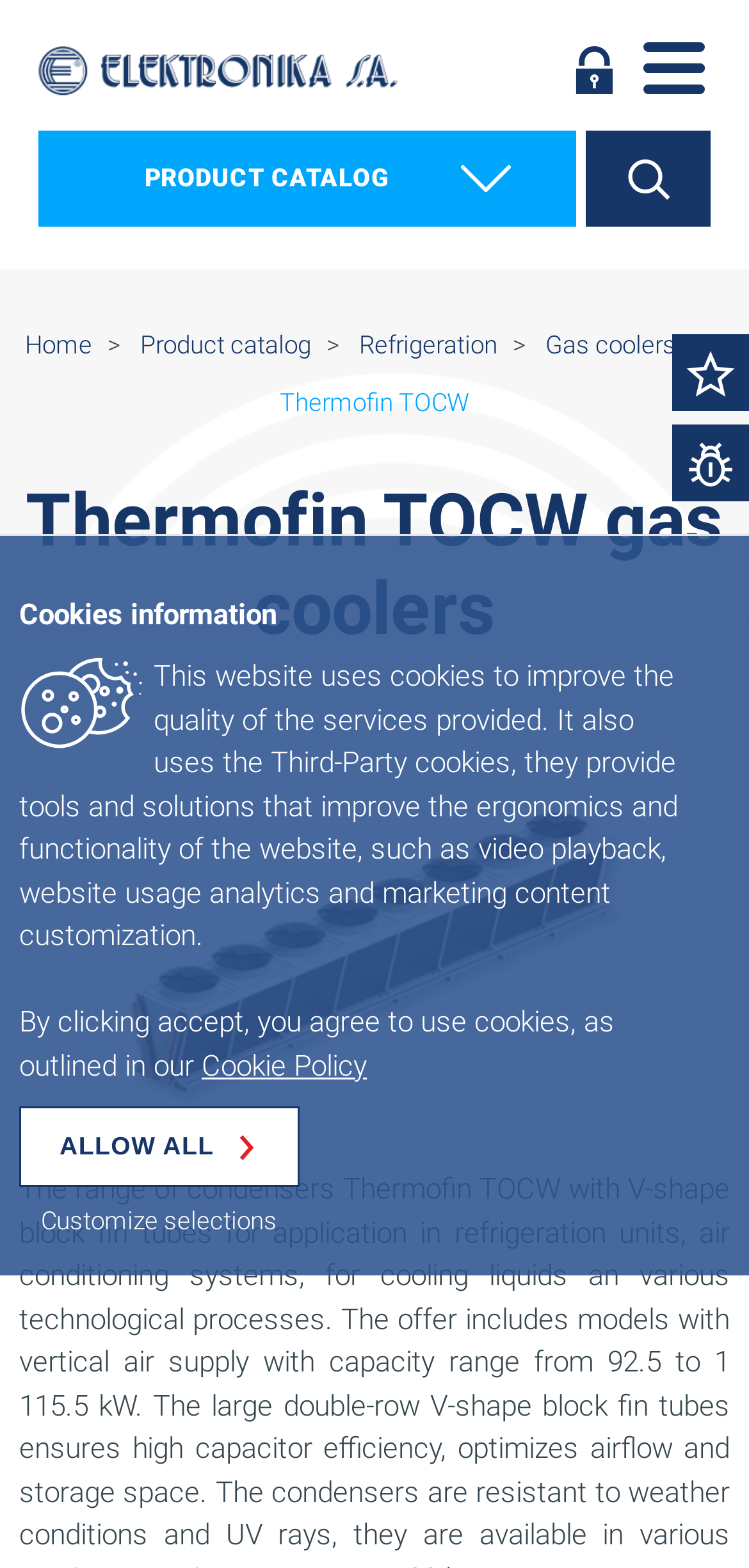Please identify the bounding box coordinates of the area that needs to be clicked to follow this instruction: "search".

[0.782, 0.083, 0.949, 0.145]